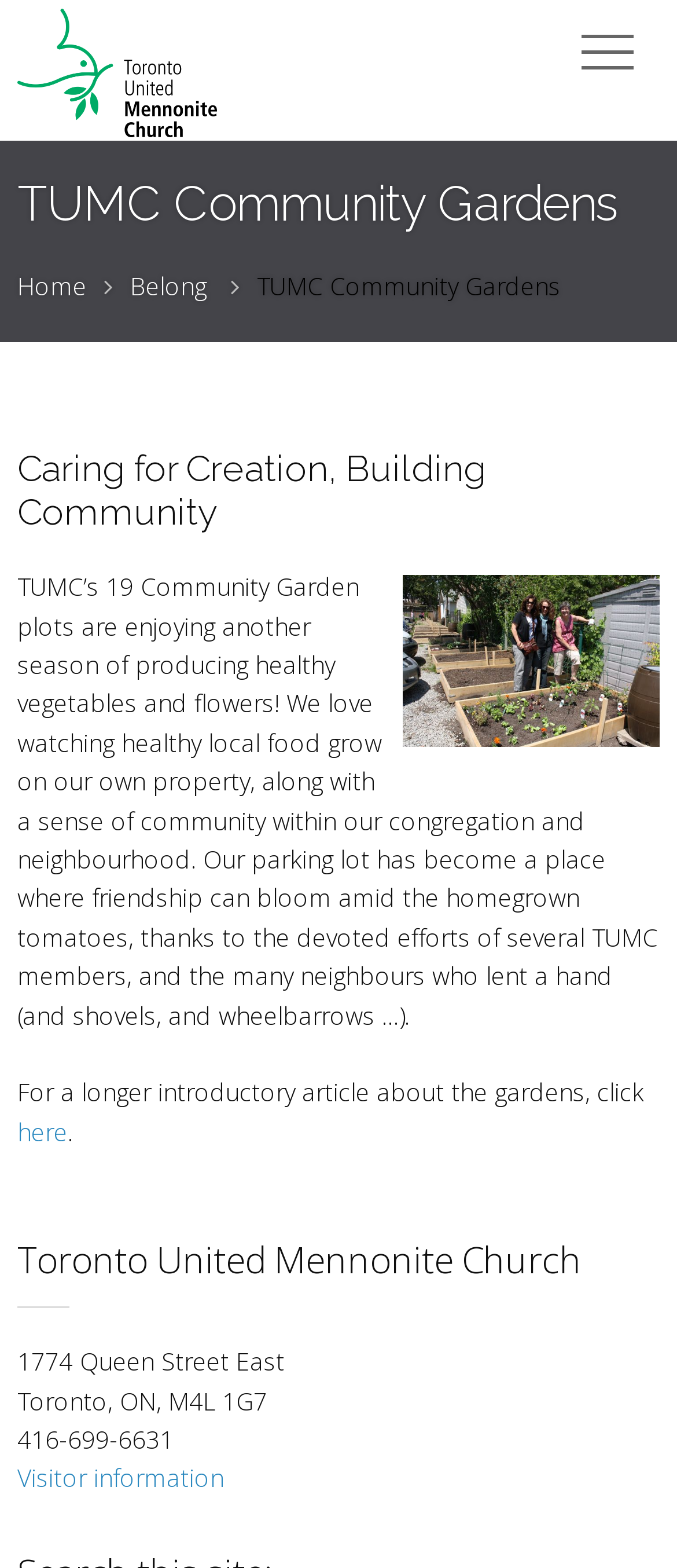How many community garden plots are there?
Could you answer the question with a detailed and thorough explanation?

I found this information in the paragraph that describes the community gardens, which states 'TUMC’s 19 Community Garden plots are enjoying another season of producing healthy vegetables and flowers!'.